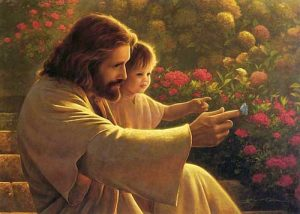Consider the image and give a detailed and elaborate answer to the question: 
What is the atmosphere of the scene?

The caption describes the scene as having a 'peaceful atmosphere', which is enhanced by the 'soft, golden lighting', suggesting a sense of calm and serenity.